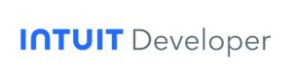Provide a comprehensive description of the image.

The image features the logo of Intuit Developer, prominently displayed with the word "INTUIT" in bold blue letters and "Developer" in a lighter gray font. This logo serves as a visual representation of Intuit's commitment to providing tools and resources for developers, particularly in the context of their offerings related to financial and business management software like QuickBooks. The logo is positioned at the top of the page, symbolizing Intuit's brand identity and its role as a leader in the financial technology space.